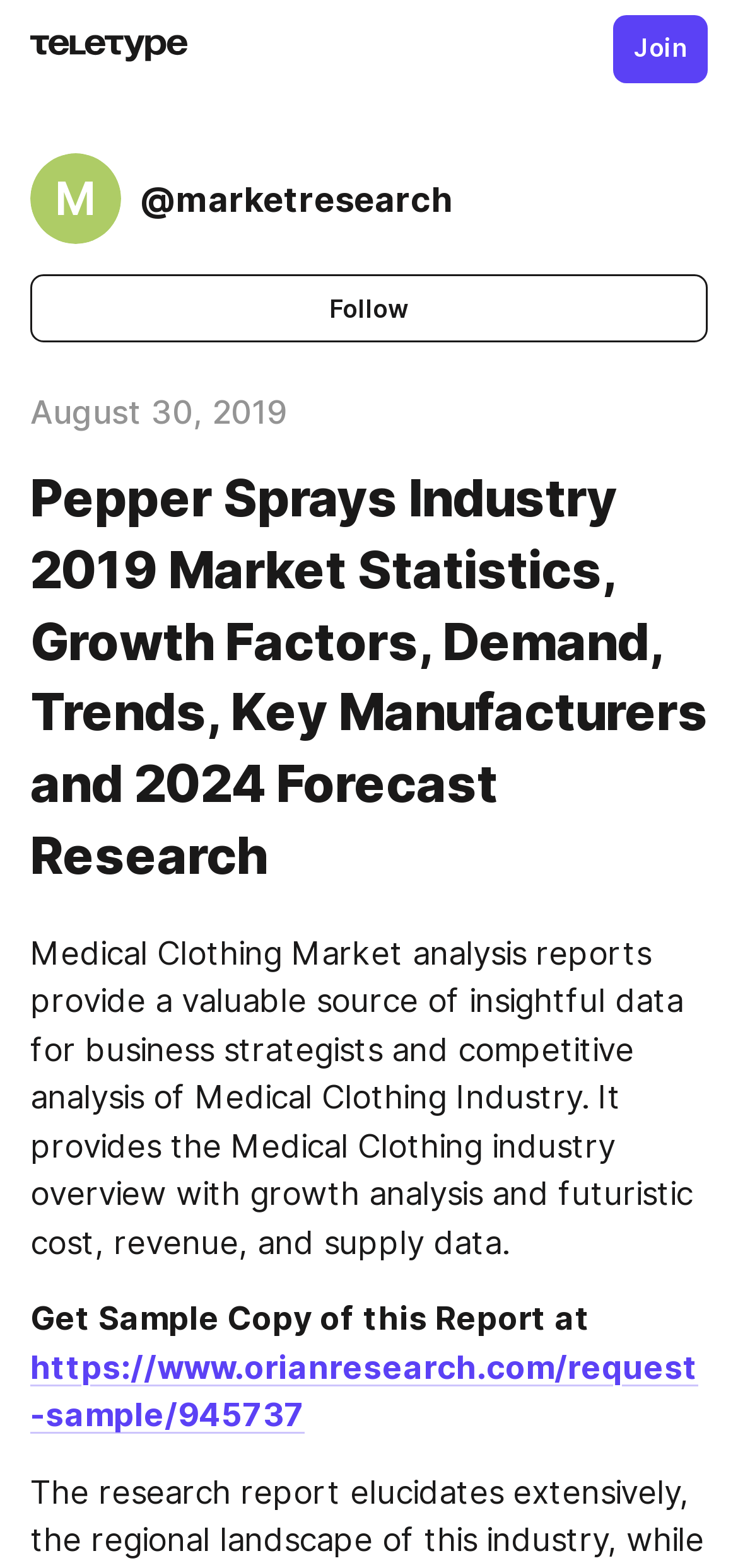Please locate and generate the primary heading on this webpage.

Pepper Sprays Industry 2019 Market Statistics, Growth Factors, Demand, Trends, Key Manufacturers and 2024 Forecast Research